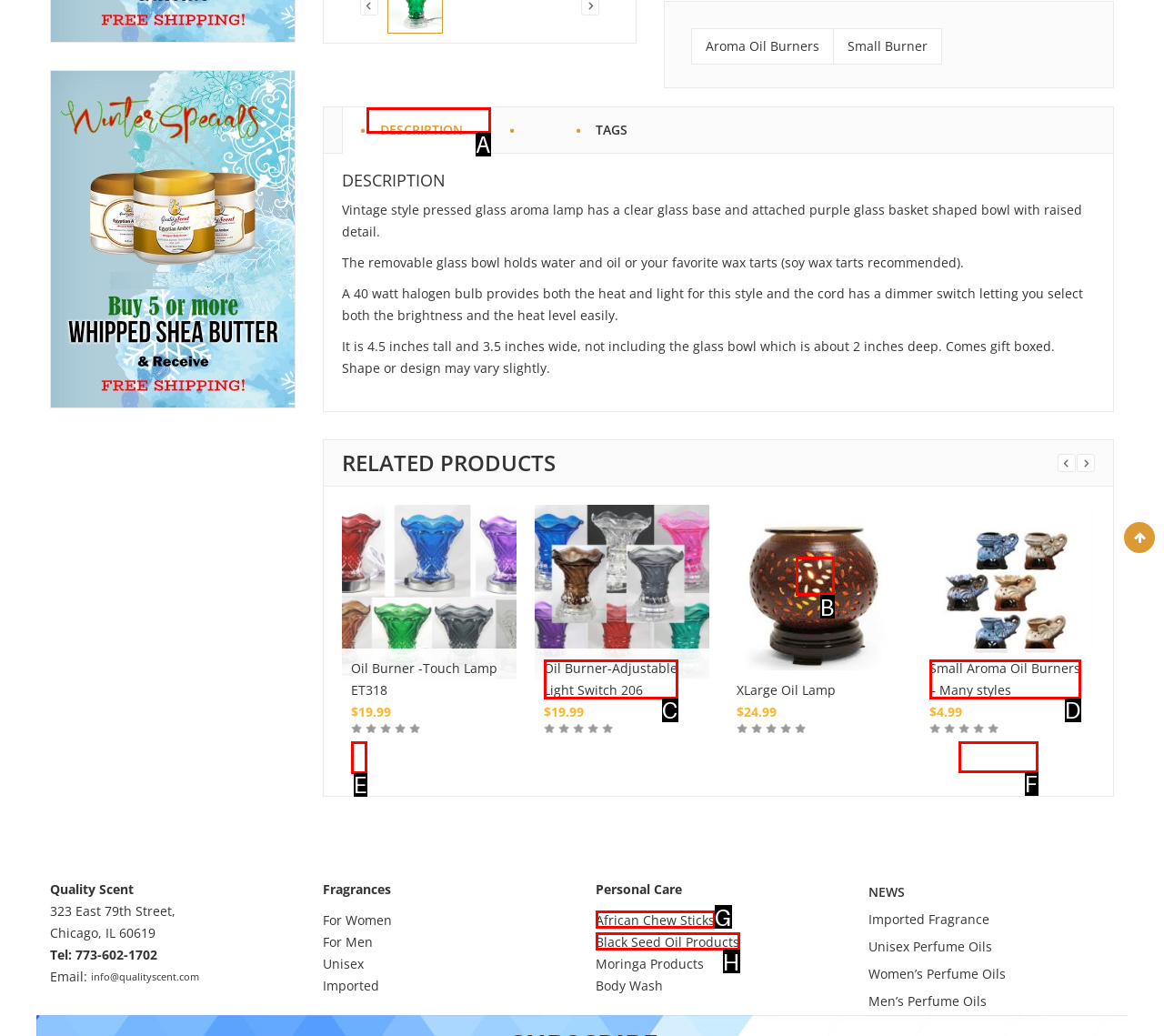Determine which HTML element best suits the description: Black Seed Oil Products. Reply with the letter of the matching option.

H